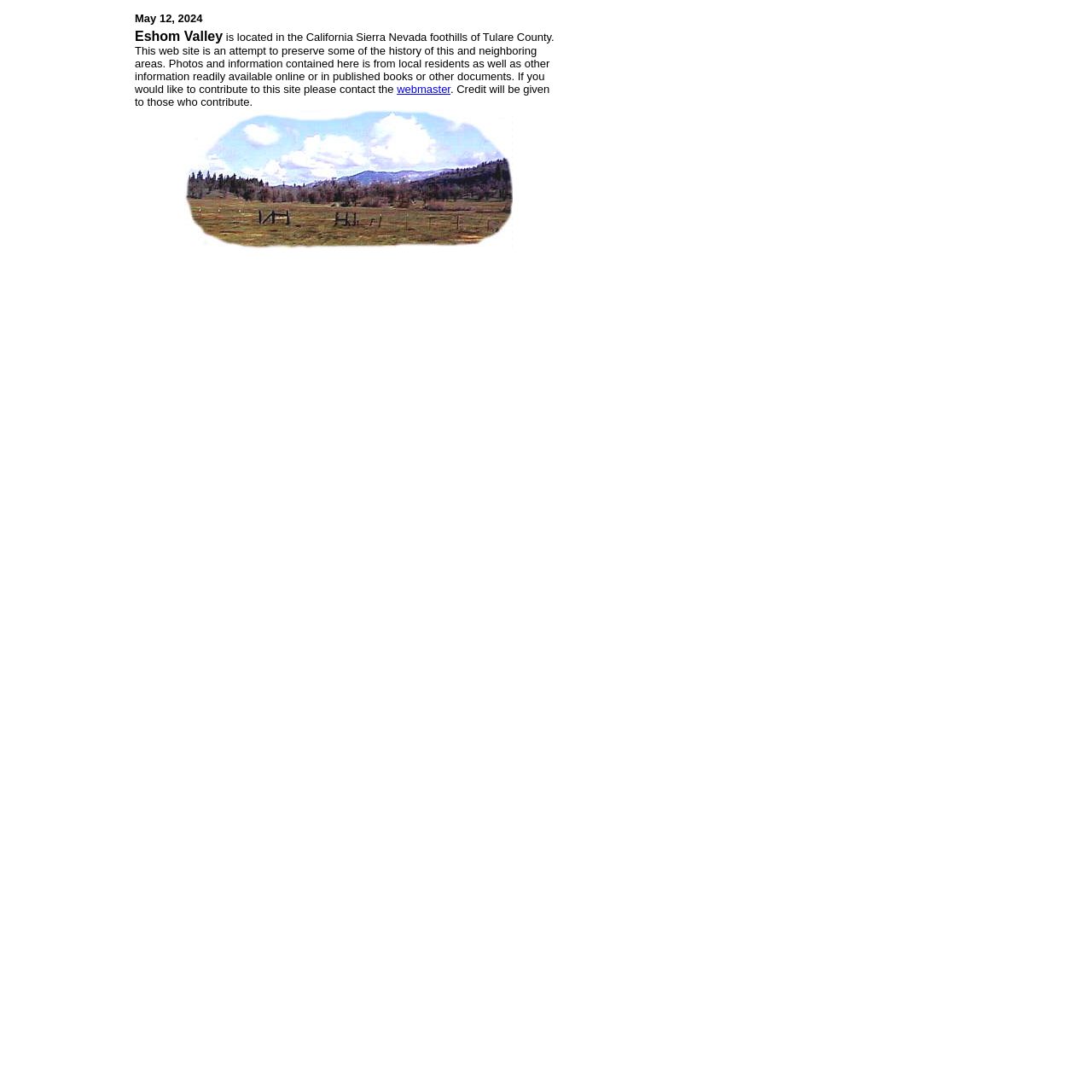Offer a thorough description of the webpage.

The webpage appears to be a historical website about Eshom Valley, located in the California Sierra Nevada foothills of Tulare County. At the top of the page, there is a header section that spans almost two-thirds of the page width, containing a brief introduction to the website. This introduction is divided into three sections: a date "May 12, 2024" at the top, a paragraph of text in the middle, and a title "Eshom Valley" at the bottom.

The middle section of the introduction contains a paragraph of text that describes the purpose of the website, which is to preserve the history of Eshom Valley and its neighboring areas. The text also mentions that the website contains photos and information from local residents, online sources, and published books or documents. Additionally, it invites users to contribute to the website and promises to give credit to contributors.

The title "Eshom Valley" is accompanied by an image, which is positioned below the paragraph of text. The image is centered within its container and takes up about half of the available width.

There is also a link to the "webmaster" in the middle section of the introduction, which is positioned near the bottom of the paragraph of text.